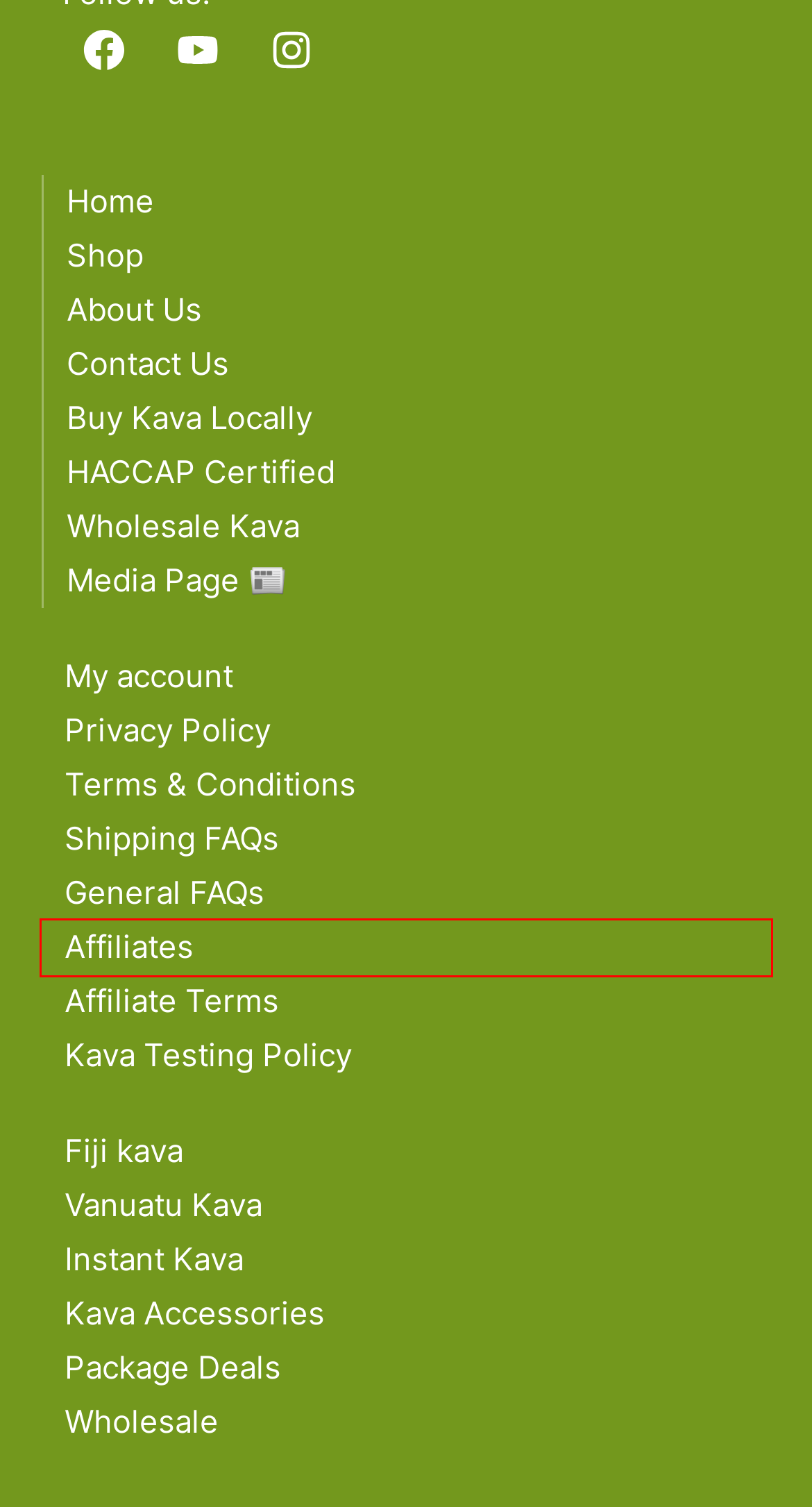Given a webpage screenshot featuring a red rectangle around a UI element, please determine the best description for the new webpage that appears after the element within the bounding box is clicked. The options are:
A. Buy Instant Kava - Try Our Instant Kava Today
B. Affiliate Terms - Australia Kava Shop
C. Kava Shop - Australia Kava Shop
D. Shop Affiliation - Australia Kava Shop
E. Media - Australia Kava Shop
F. Privacy Policy - Australia Kava Shop
G. Terms and Conditions - Australia Kava Shop
H. Contact Us - Australia Kava Shop

D